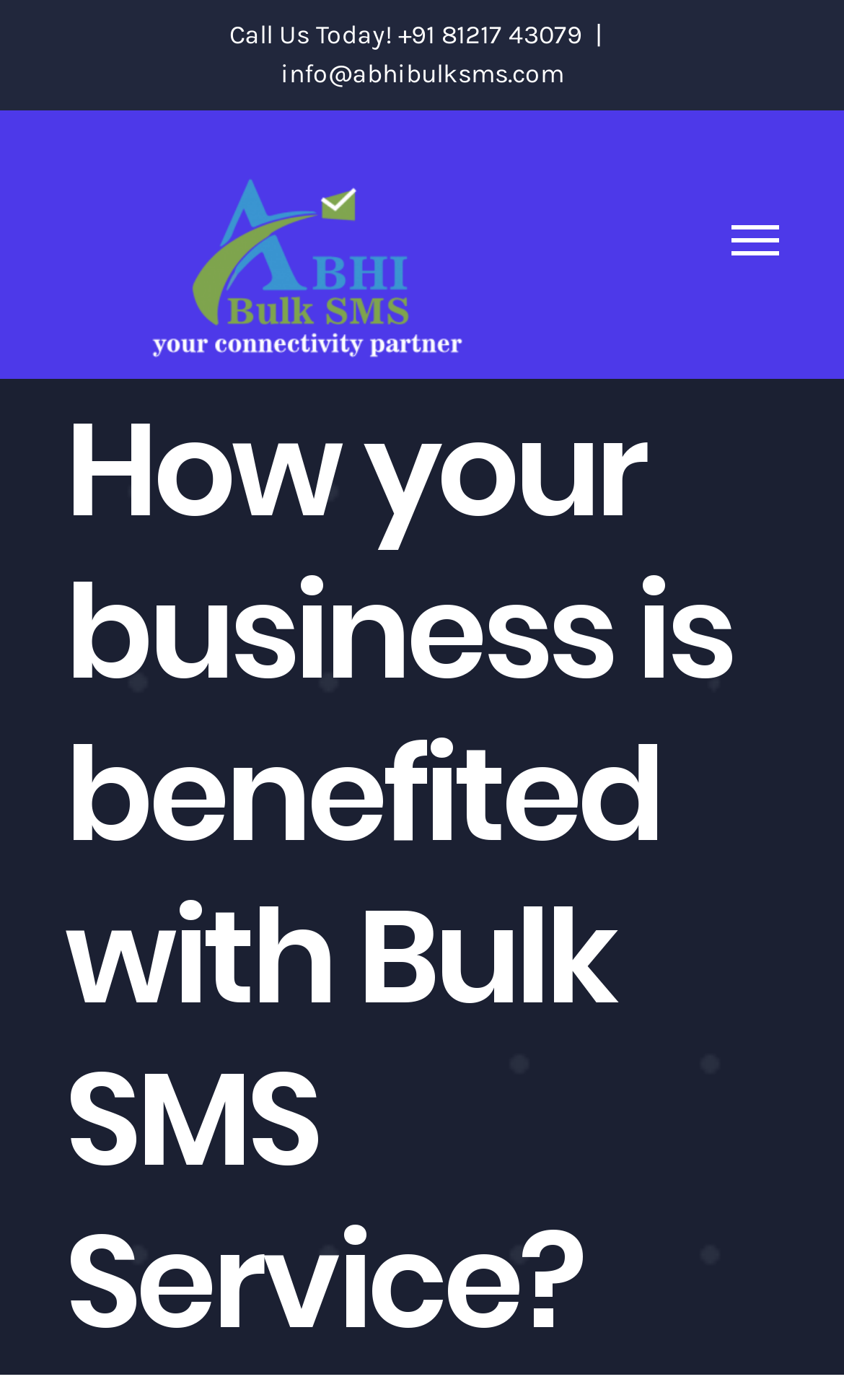Given the element description aria-label="Toggle Menu", predict the bounding box coordinates for the UI element in the webpage screenshot. The format should be (top-left x, top-left y, bottom-right x, bottom-right y), and the values should be between 0 and 1.

[0.827, 0.161, 0.962, 0.182]